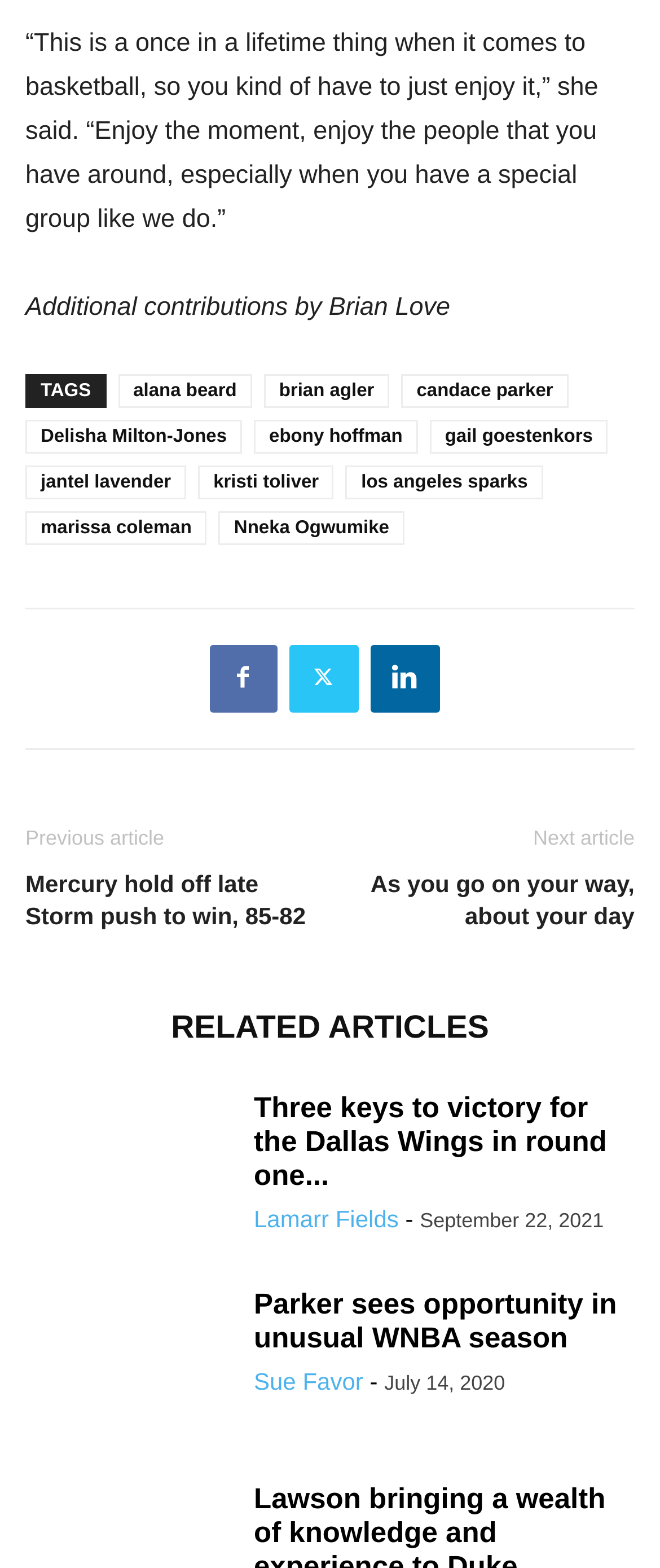Locate the bounding box for the described UI element: "los angeles sparks". Ensure the coordinates are four float numbers between 0 and 1, formatted as [left, top, right, bottom].

[0.524, 0.297, 0.823, 0.318]